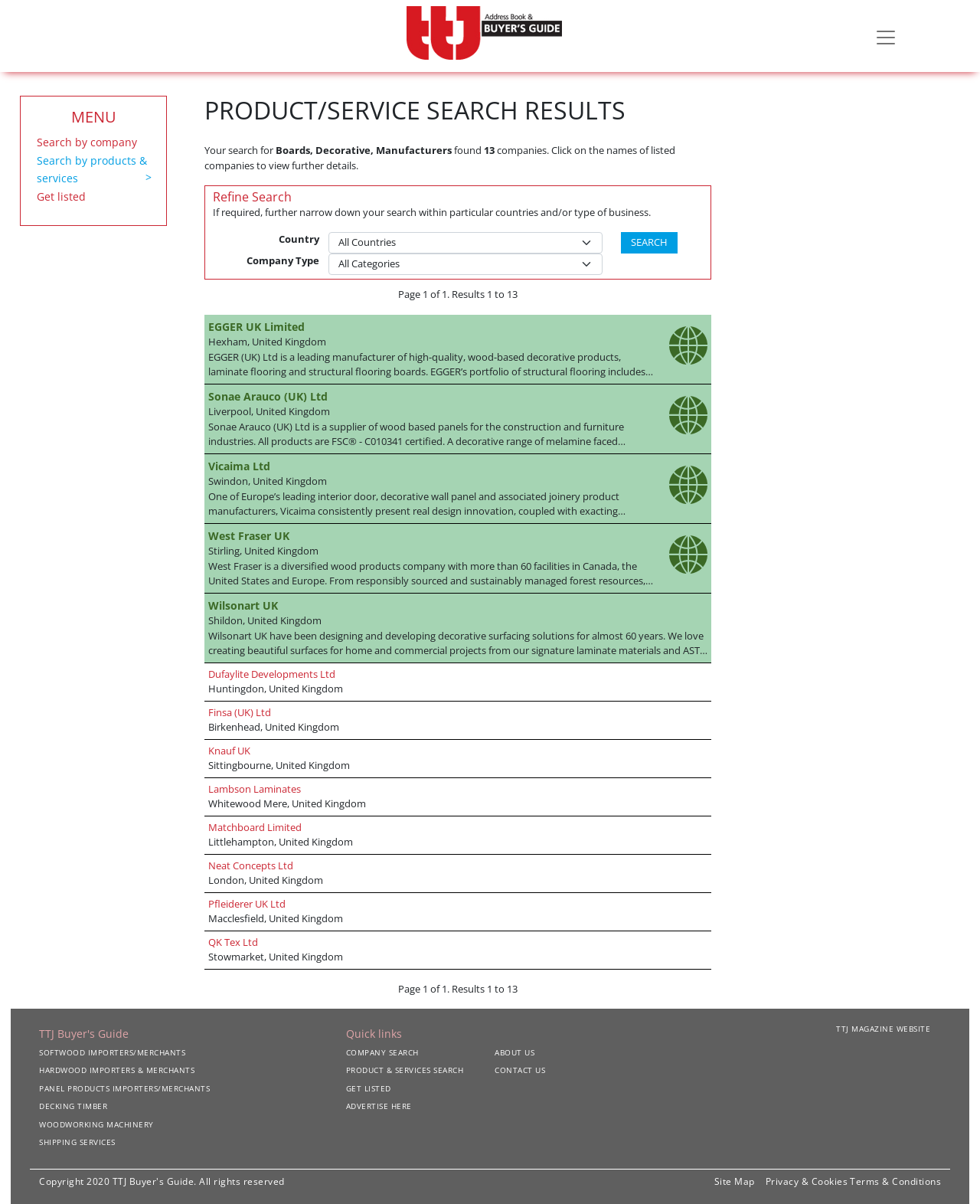Identify the bounding box of the UI element that matches this description: "Construction".

None